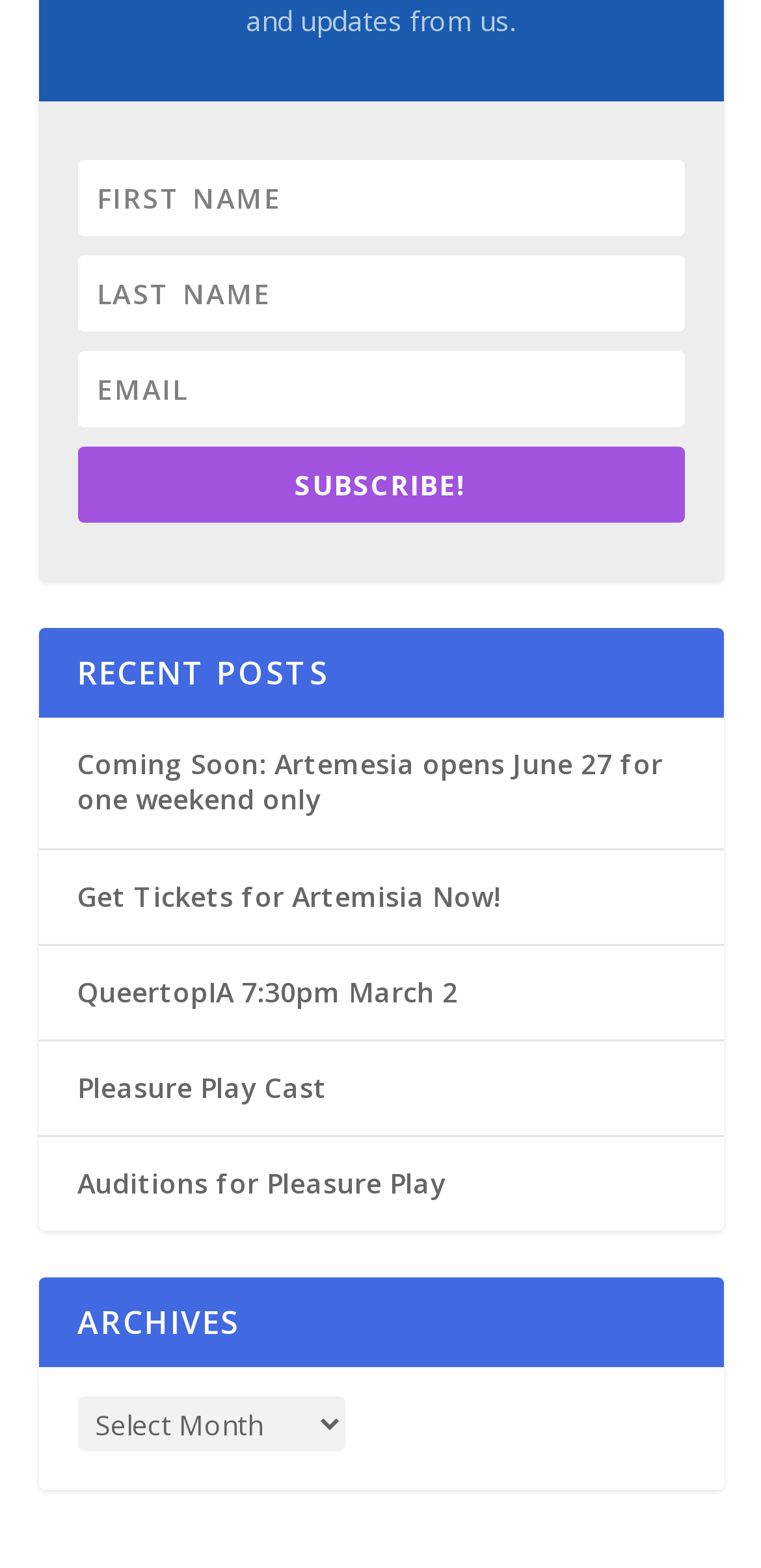Give a concise answer using one word or a phrase to the following question:
What is the function of the button below the textboxes?

Subscribe